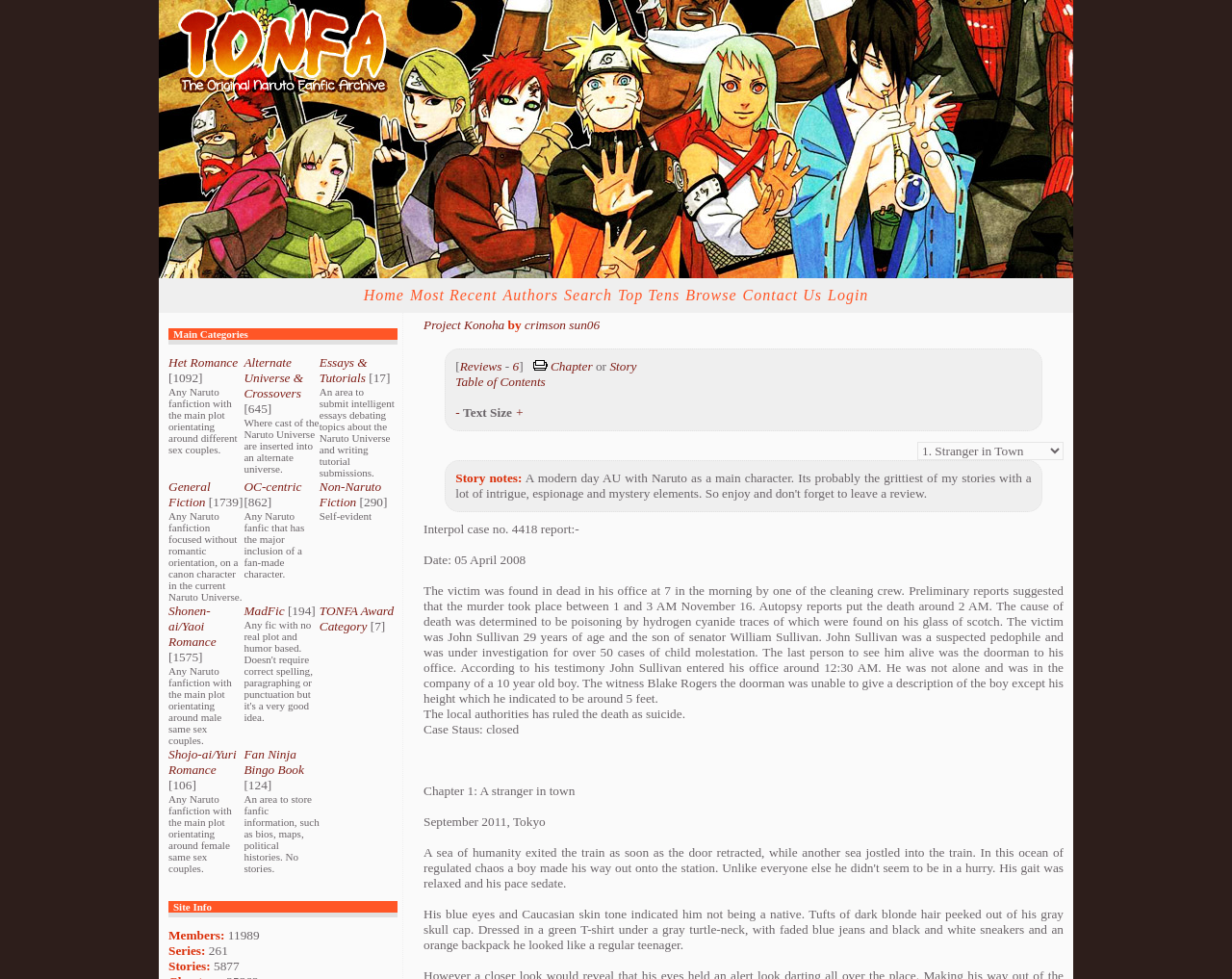Please determine the bounding box coordinates of the clickable area required to carry out the following instruction: "Click on the 'Reviews' link". The coordinates must be four float numbers between 0 and 1, represented as [left, top, right, bottom].

[0.373, 0.367, 0.407, 0.382]